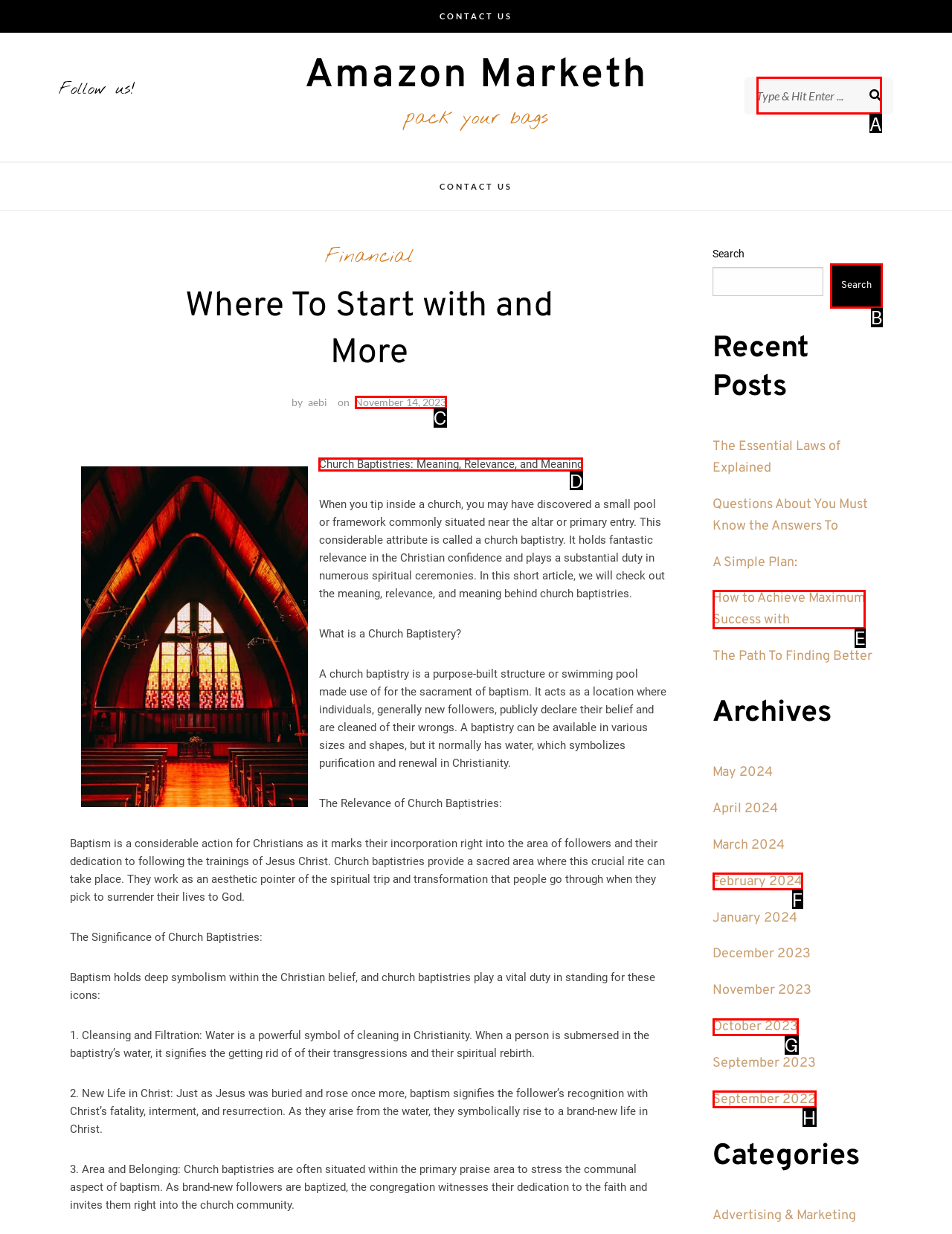Based on the task: Read about Church Baptistries, which UI element should be clicked? Answer with the letter that corresponds to the correct option from the choices given.

D